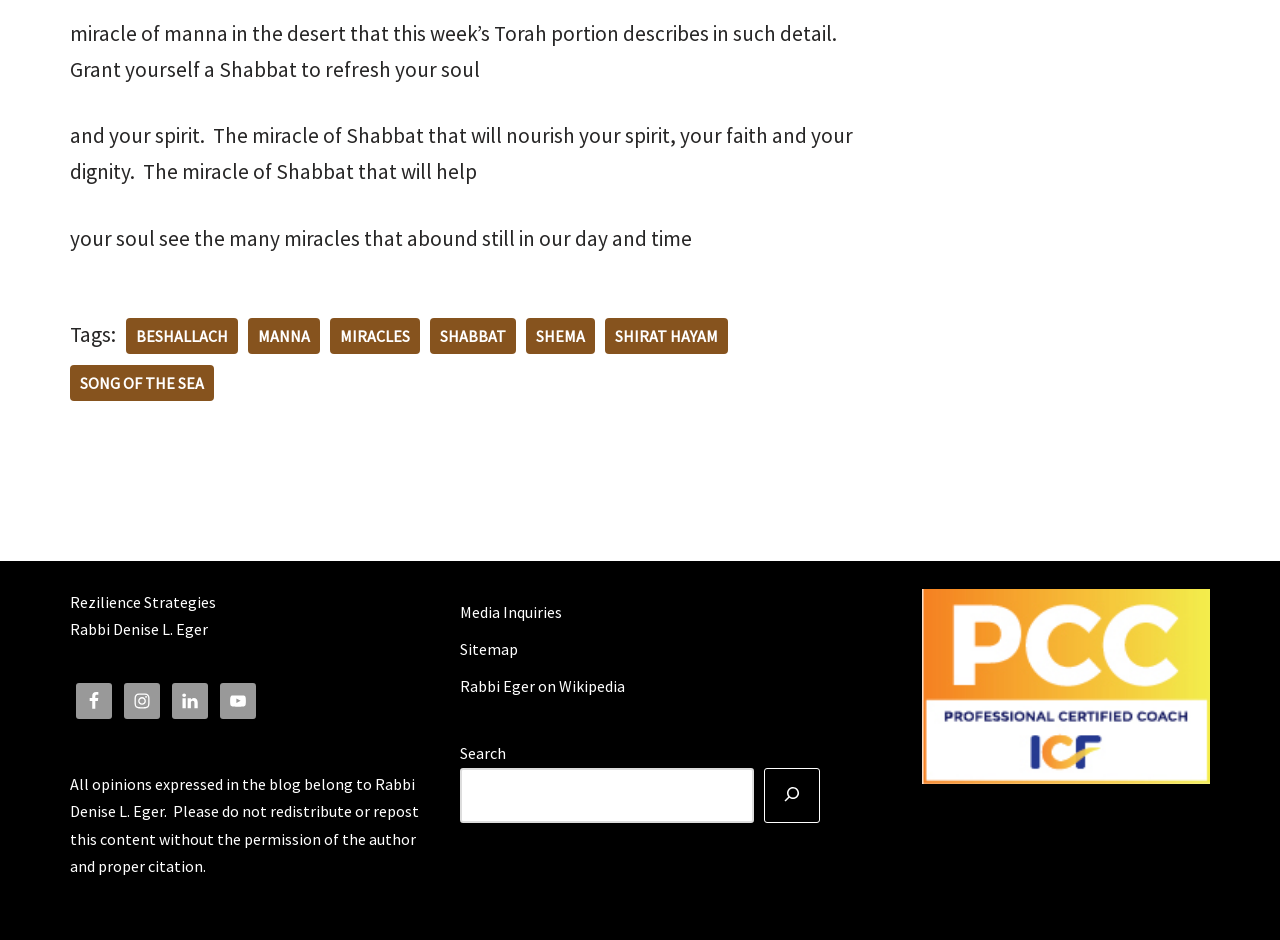Use one word or a short phrase to answer the question provided: 
What is the name of the Rabbi's Wikipedia page?

Rabbi Eger on Wikipedia